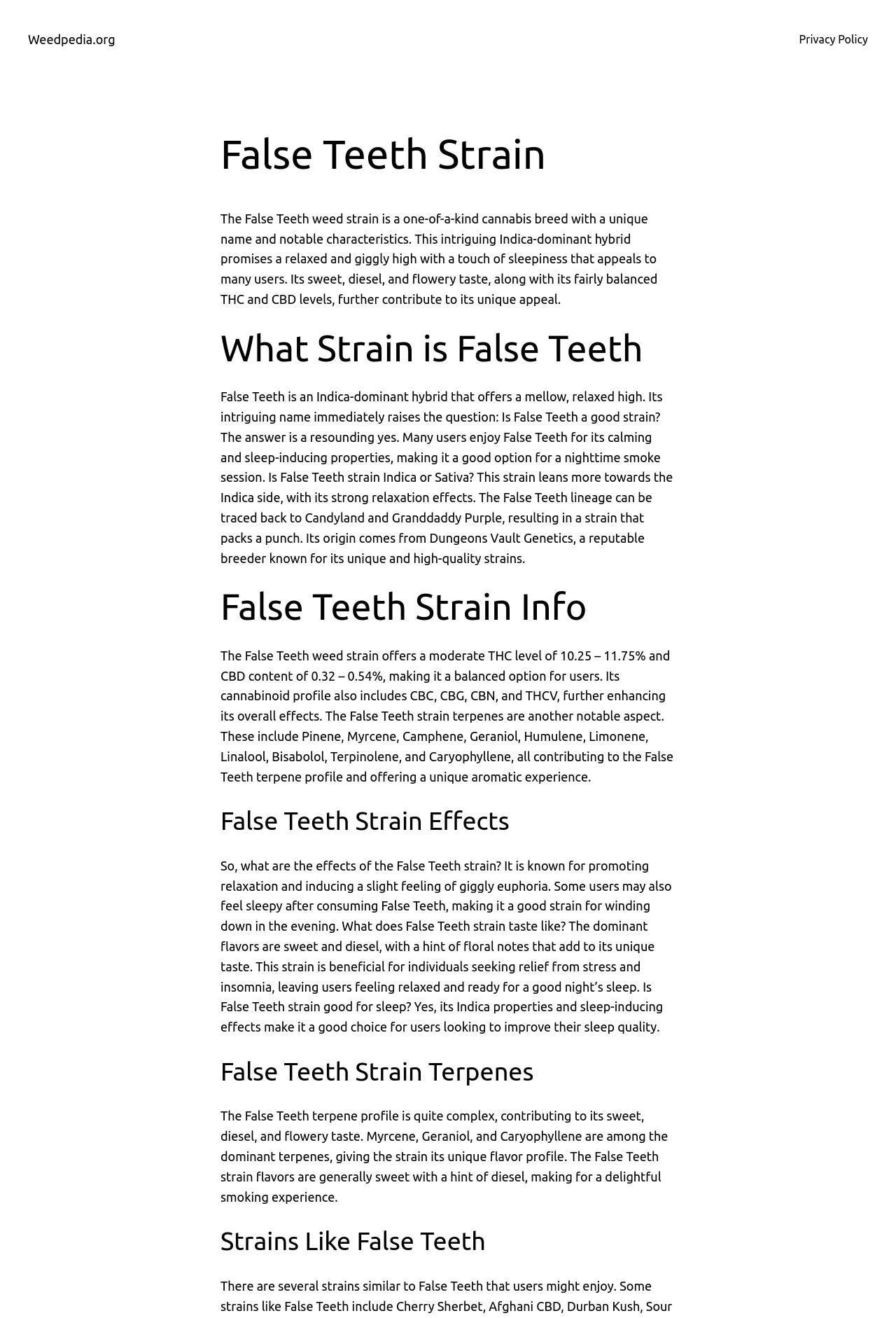Refer to the image and provide an in-depth answer to the question: 
What type of cannabis is False Teeth?

Based on the webpage content, specifically the section 'What Strain is False Teeth', it is mentioned that False Teeth is an Indica-dominant hybrid that offers a mellow, relaxed high.